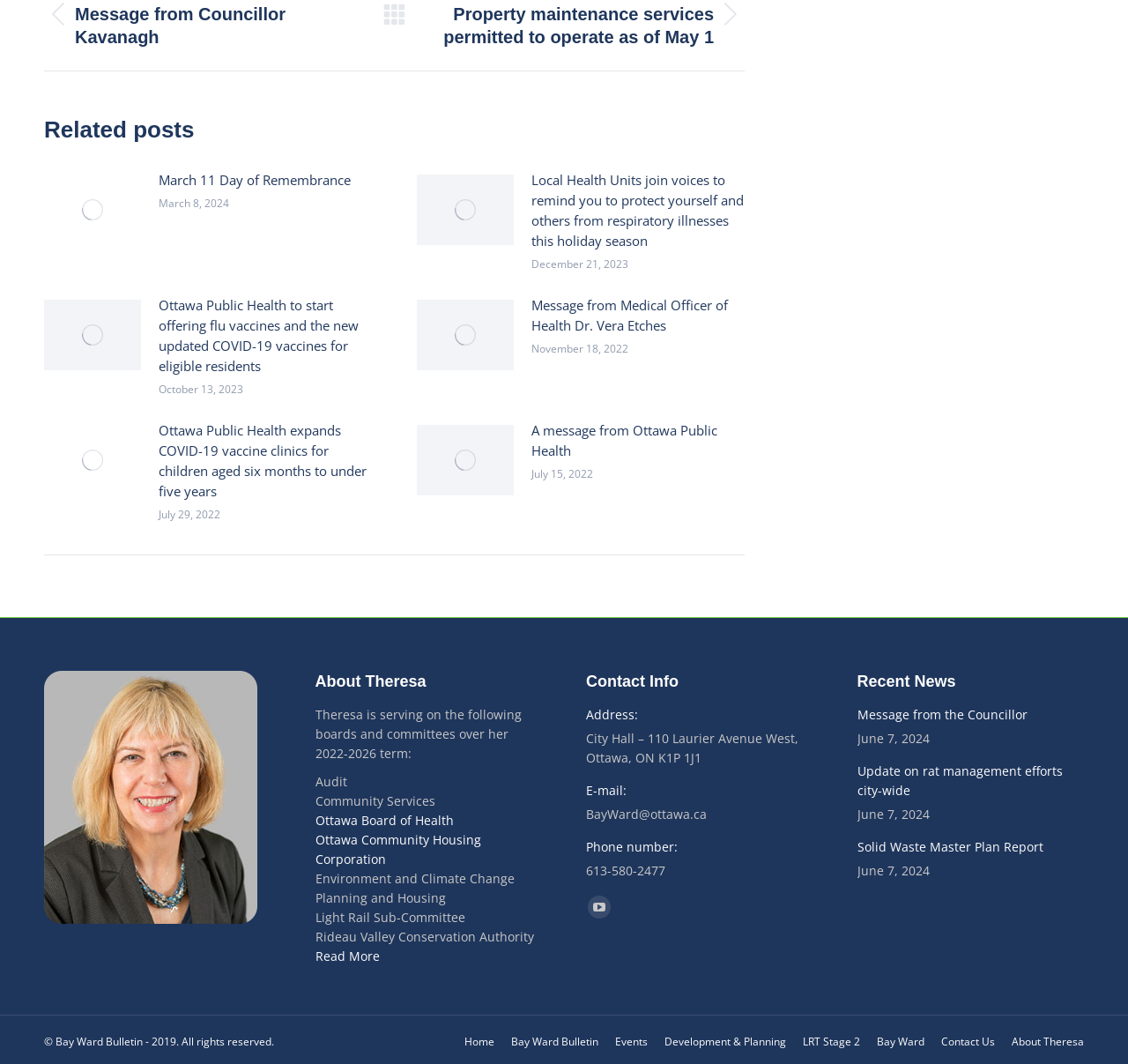Give a succinct answer to this question in a single word or phrase: 
What is the name of the councillor?

Theresa